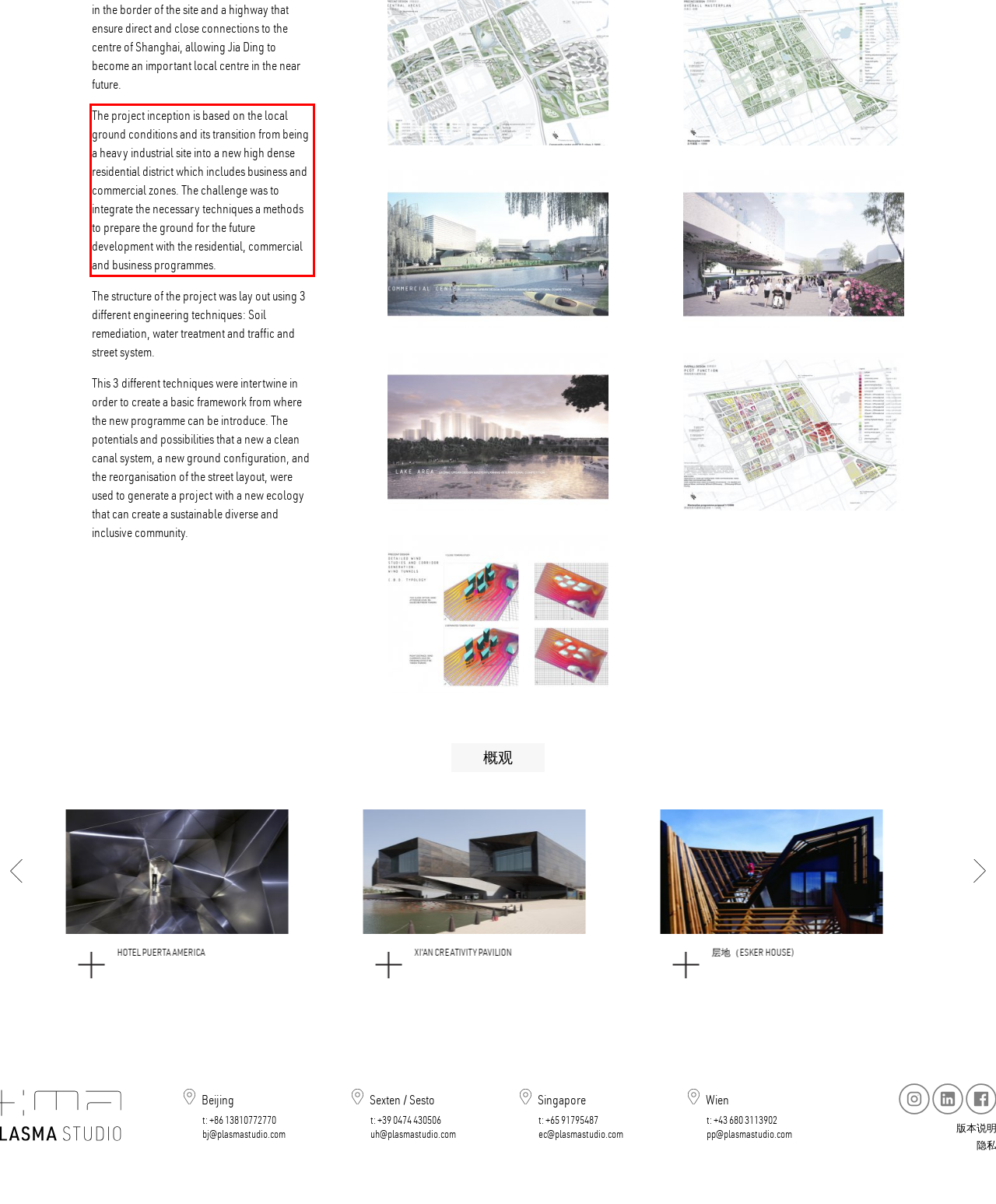Please extract the text content from the UI element enclosed by the red rectangle in the screenshot.

The project inception is based on the local ground conditions and its transi­tion from being a heavy industrial site into a new high dense residential dis­trict which includes business and com­mercial zones. The challenge was to integrate the necessary techniques a methods to prepare the ground for the future development with the resi­dential, commercial and business pro­grammes.